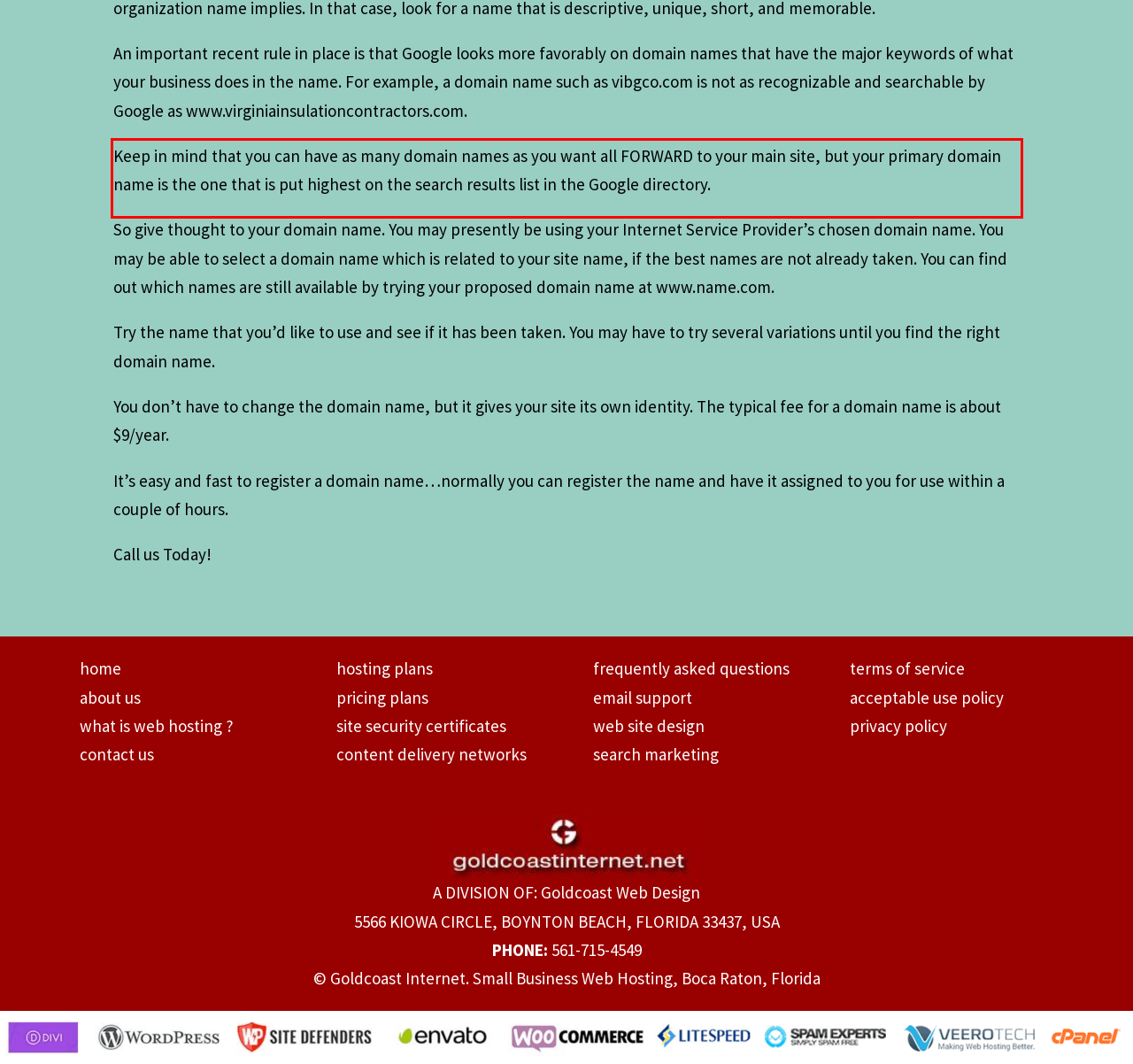Please perform OCR on the text content within the red bounding box that is highlighted in the provided webpage screenshot.

Keep in mind that you can have as many domain names as you want all FORWARD to your main site, but your primary domain name is the one that is put highest on the search results list in the Google directory.